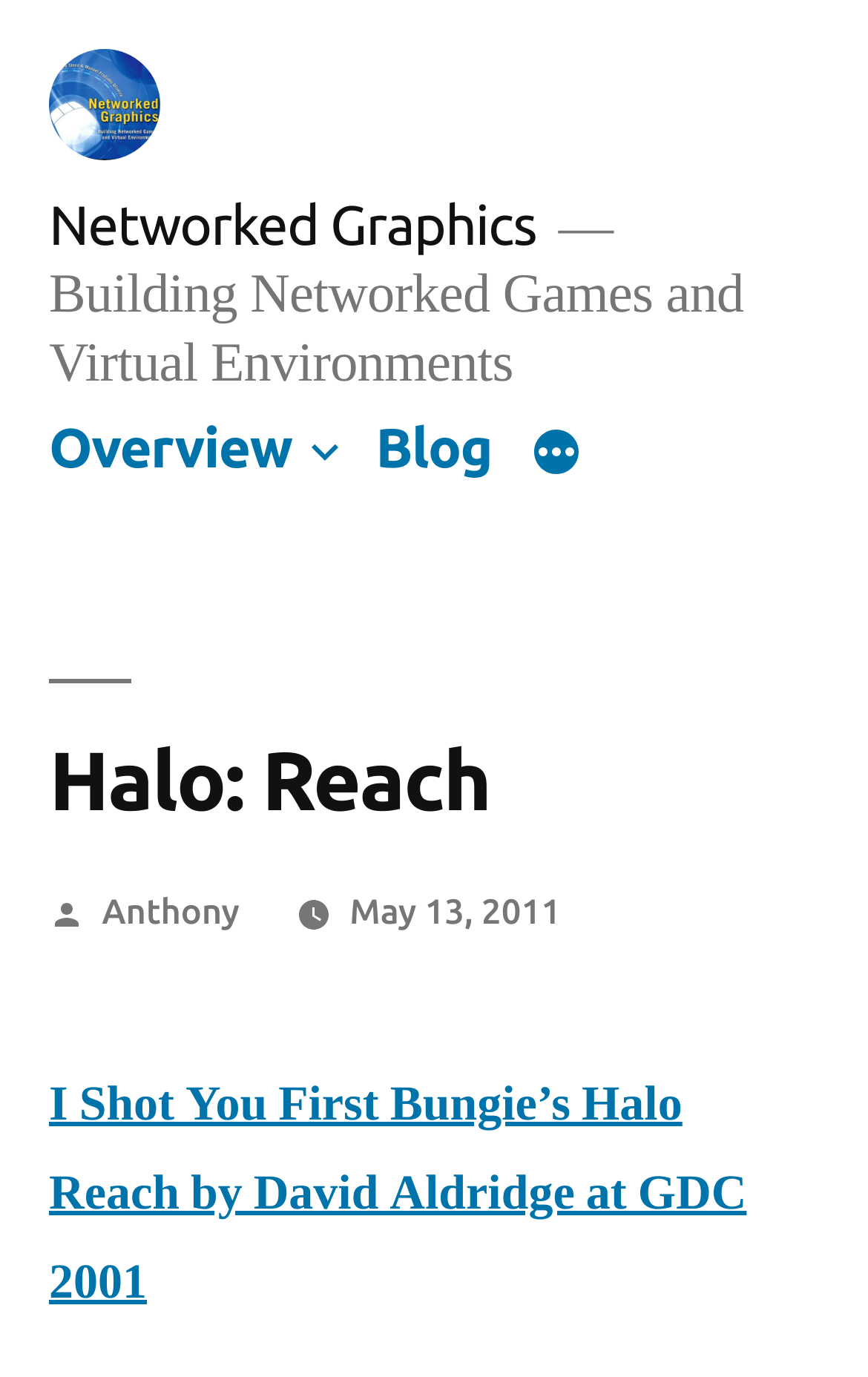What is the name of the game?
Your answer should be a single word or phrase derived from the screenshot.

Halo: Reach